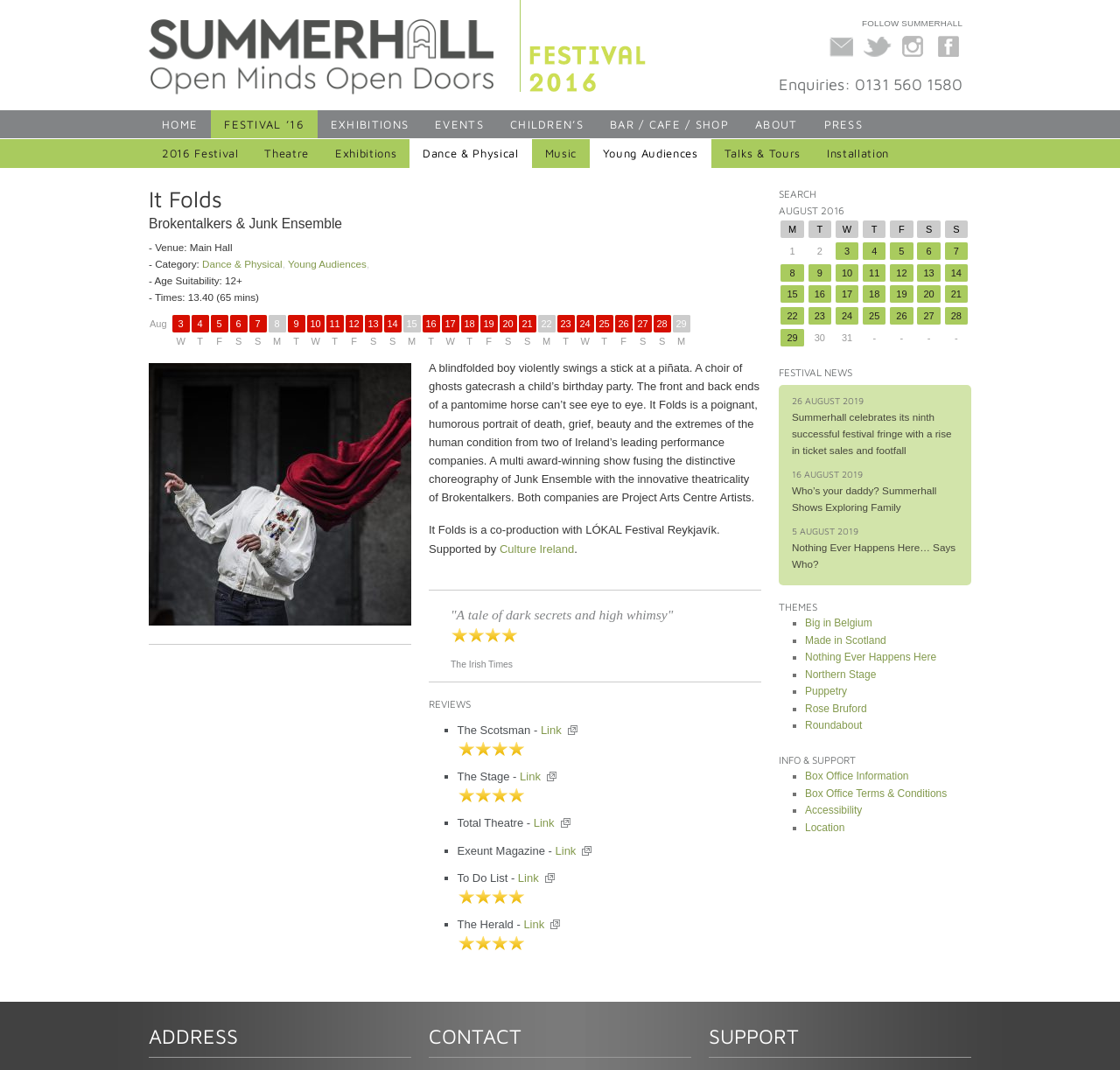Identify the bounding box coordinates of the region I need to click to complete this instruction: "View the 2016 Festival".

[0.133, 0.13, 0.225, 0.157]